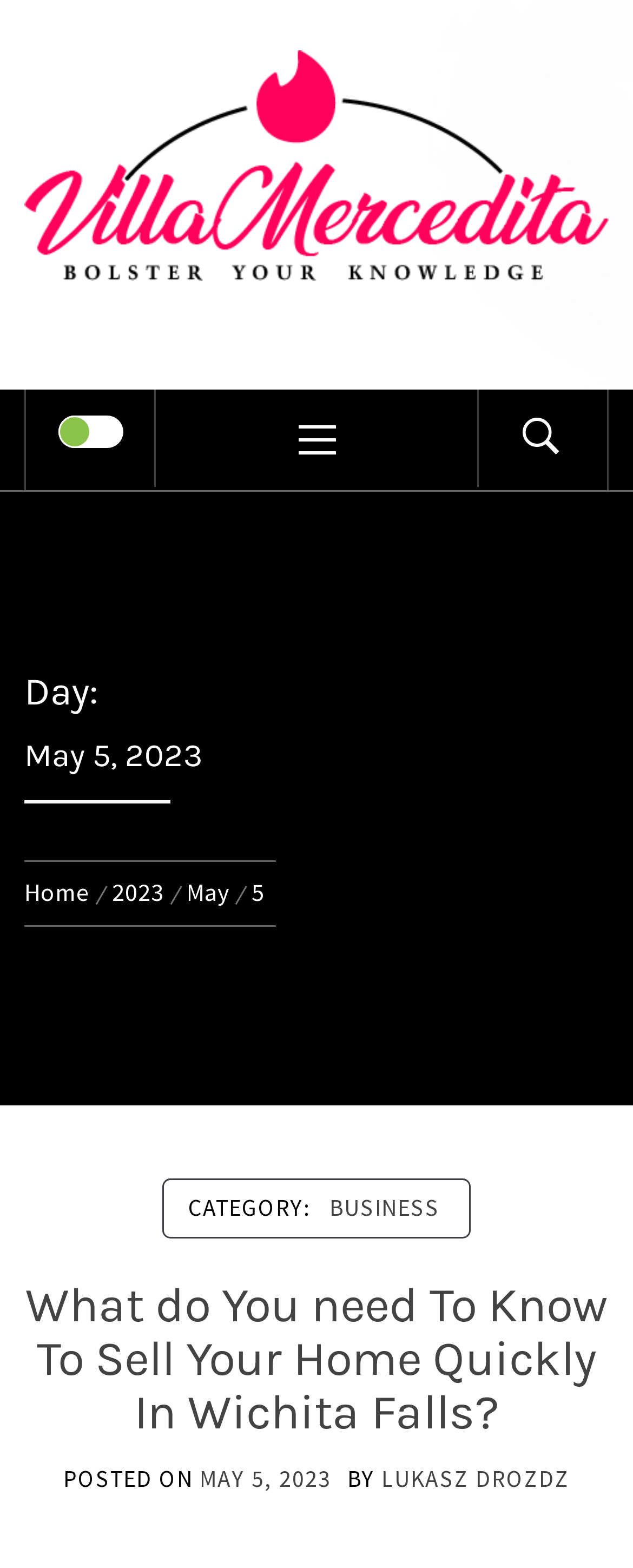Can you specify the bounding box coordinates of the area that needs to be clicked to fulfill the following instruction: "Check the checkbox"?

[0.142, 0.269, 0.176, 0.283]